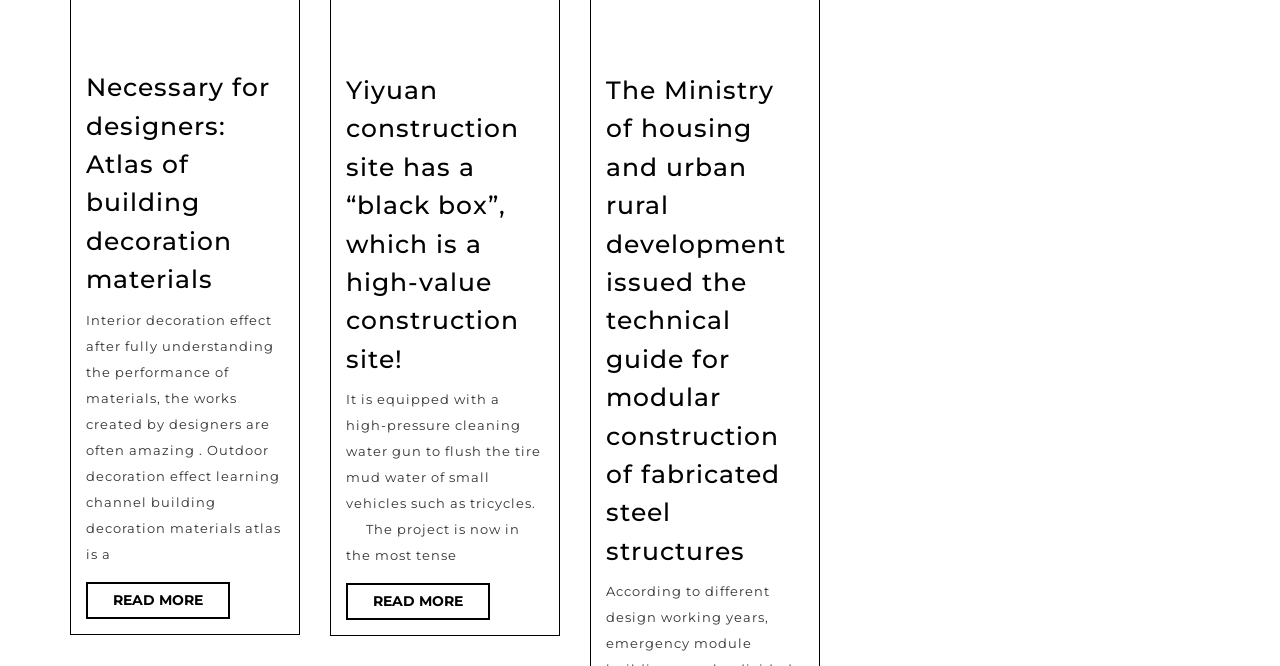Provide a single word or phrase to answer the given question: 
What is special about the Yiyuan construction site?

It has a 'black box'